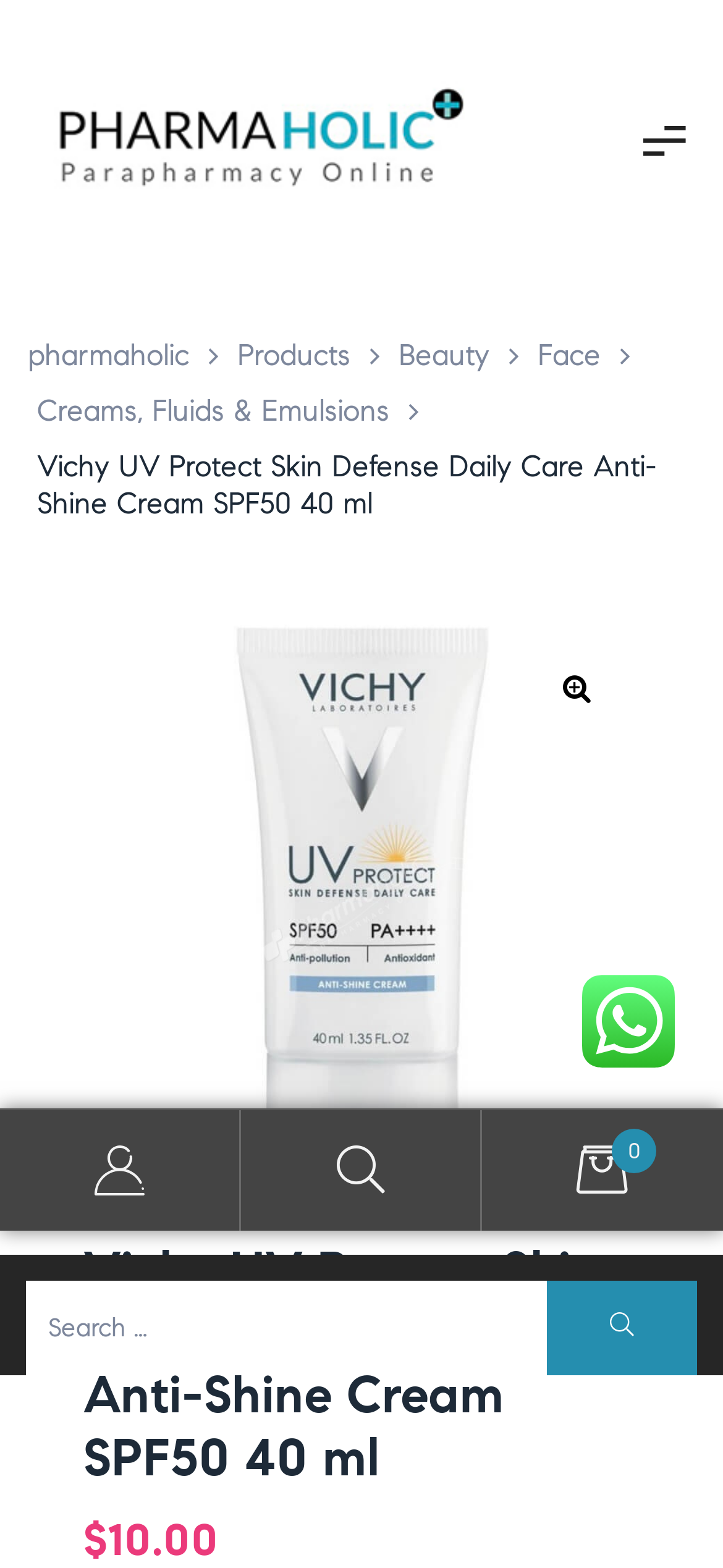Using the provided element description "Creams, Fluids & Emulsions", determine the bounding box coordinates of the UI element.

[0.051, 0.251, 0.538, 0.274]